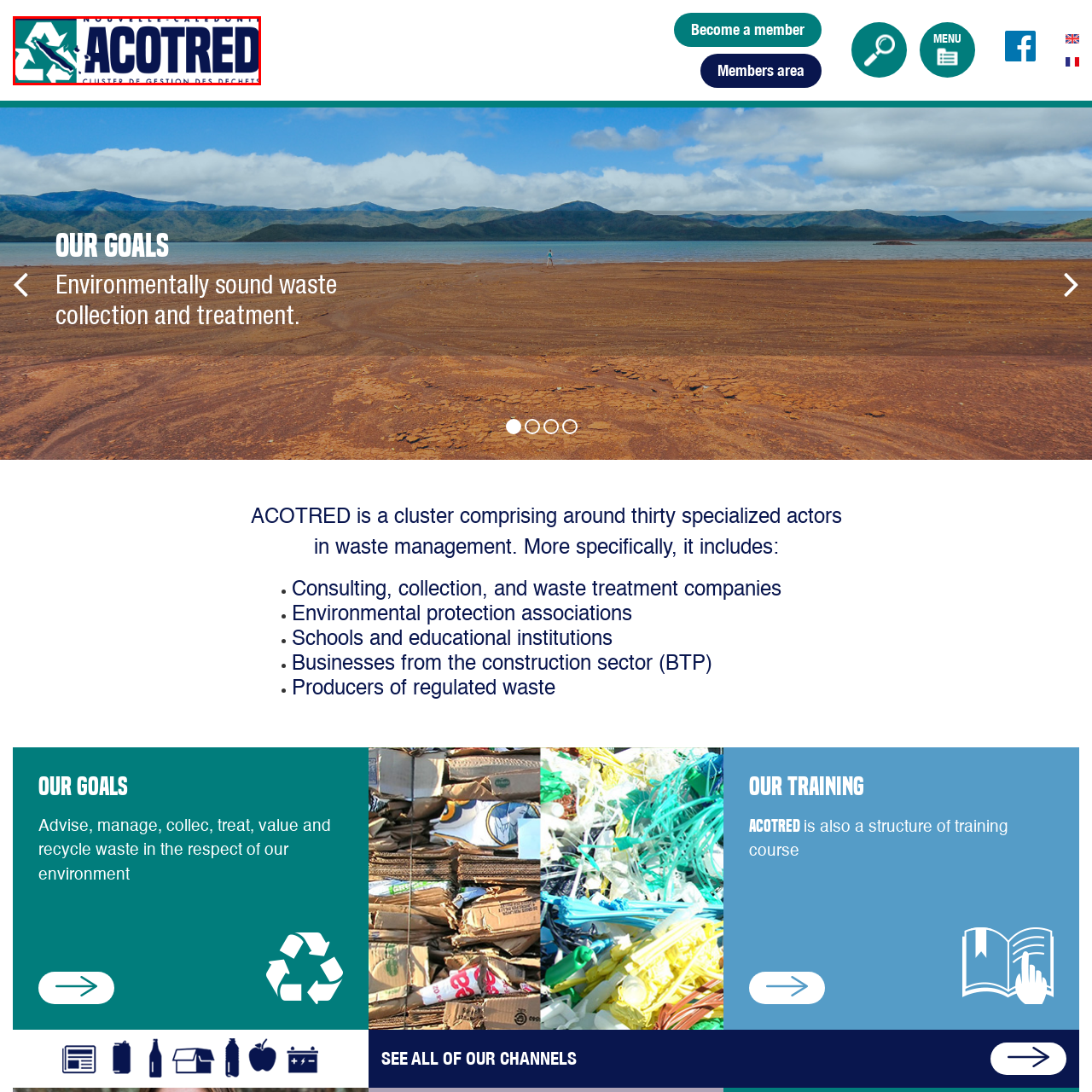What does the graphic design represent?
Inspect the image within the red bounding box and answer the question in detail.

The graphic design accompanying the name 'ACOTRED' incorporates recycling motifs, which symbolize the organization's commitment to environmental sustainability and efficient waste management practices, as stated in the caption.